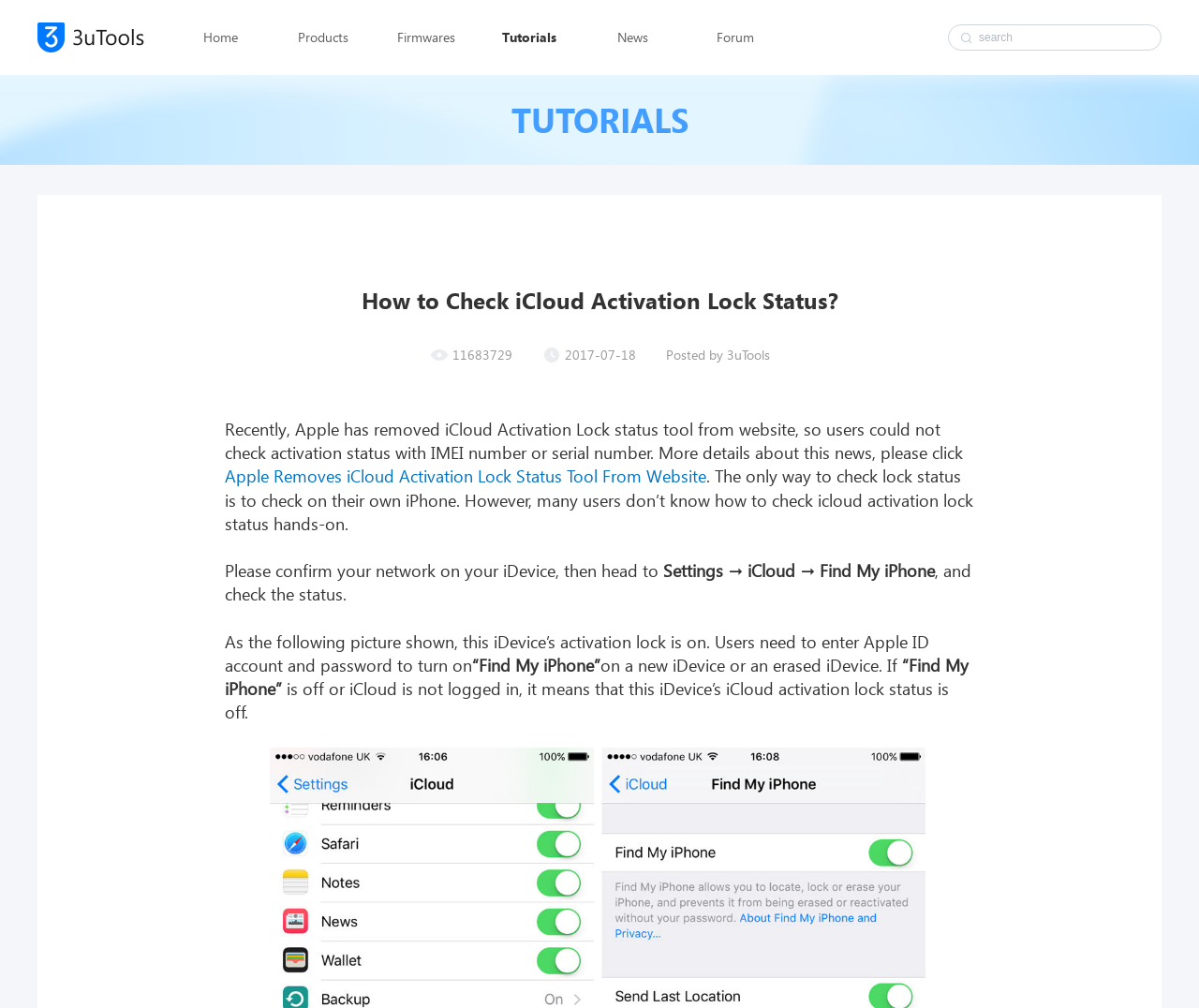What is the current method to check iCloud activation lock status?
Based on the content of the image, thoroughly explain and answer the question.

According to the webpage, Apple has removed the iCloud Activation Lock status tool from their website, so users cannot check the activation status with IMEI number or serial number. The only way to check the lock status is to check on their own iPhone by going to Settings → iCloud → Find My iPhone.